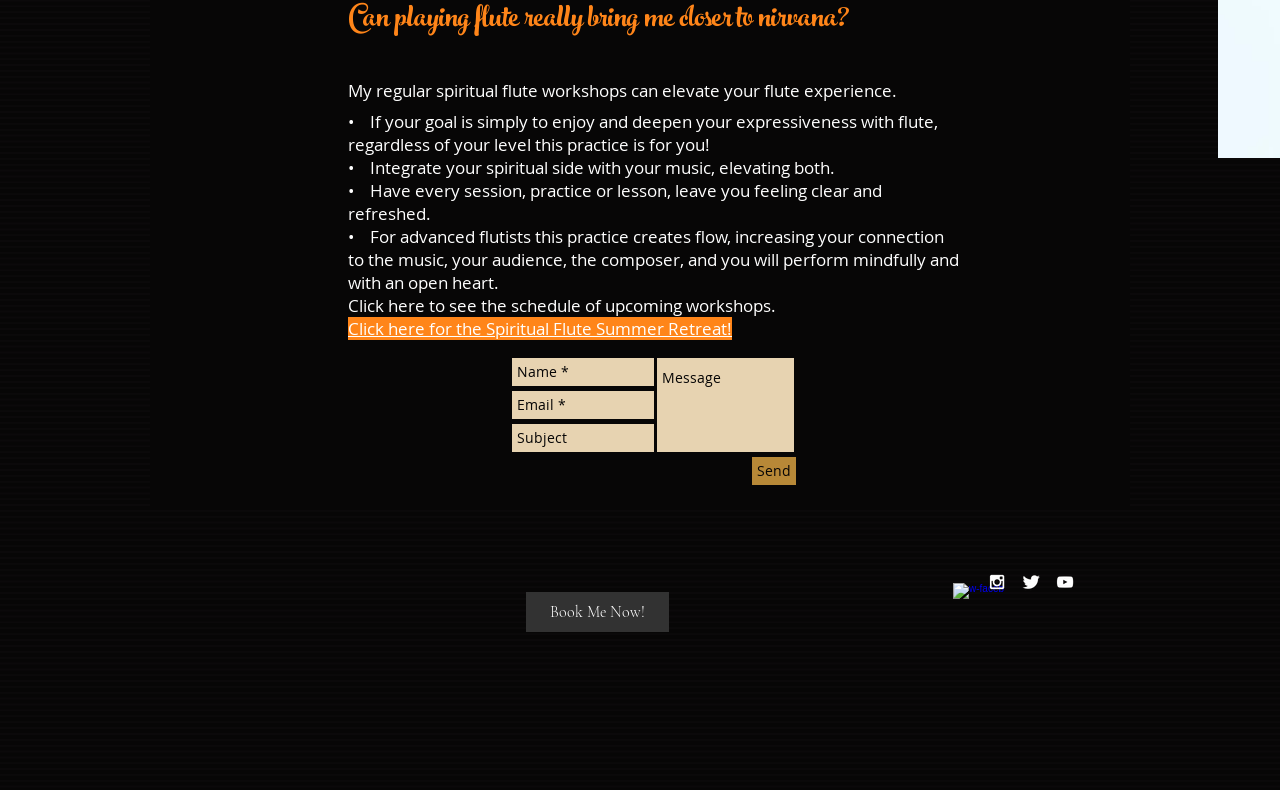Given the description "Book Me Now!", determine the bounding box of the corresponding UI element.

[0.411, 0.749, 0.523, 0.8]